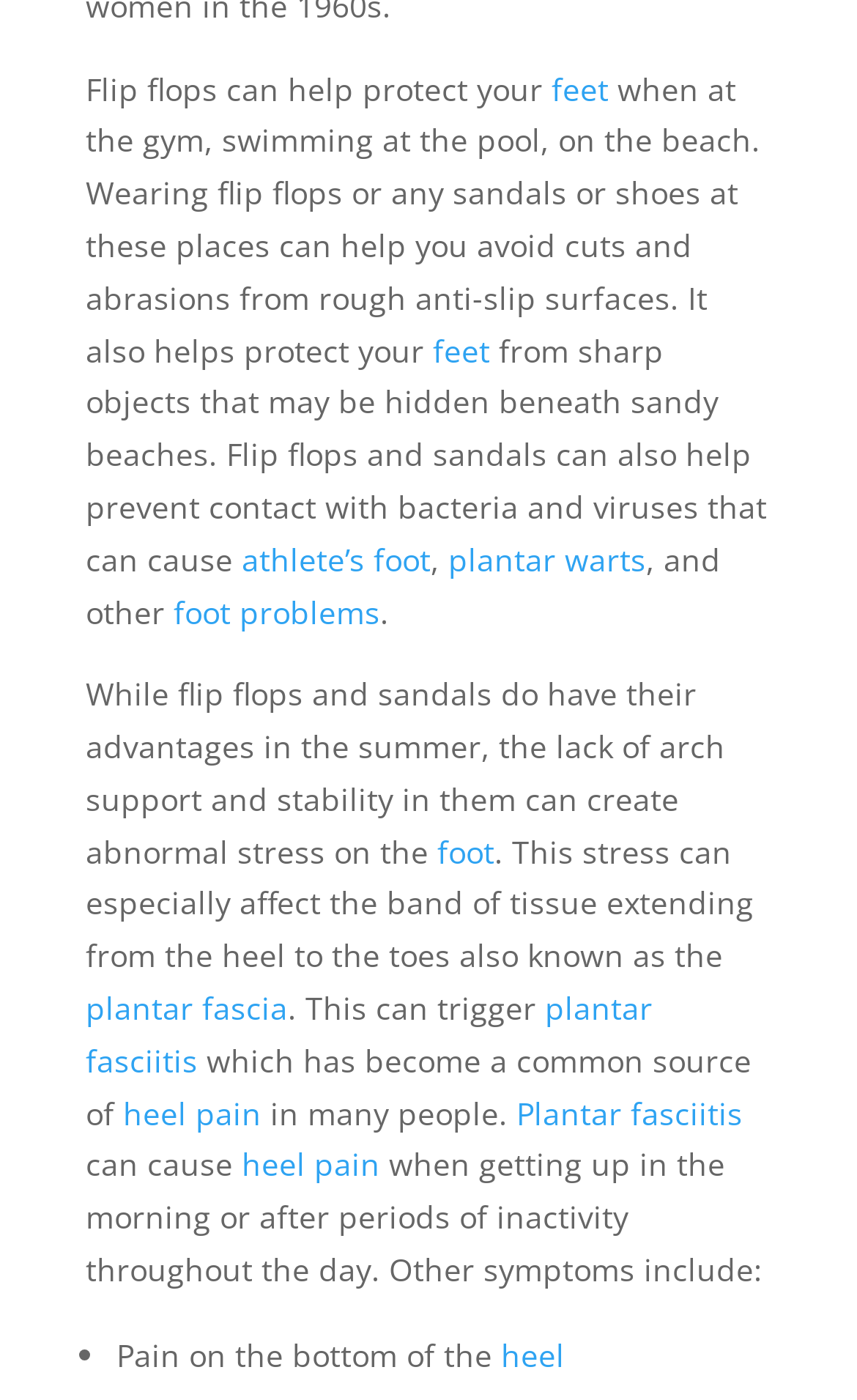Find the bounding box coordinates of the clickable area that will achieve the following instruction: "Check 'heel pain'".

[0.144, 0.78, 0.305, 0.81]